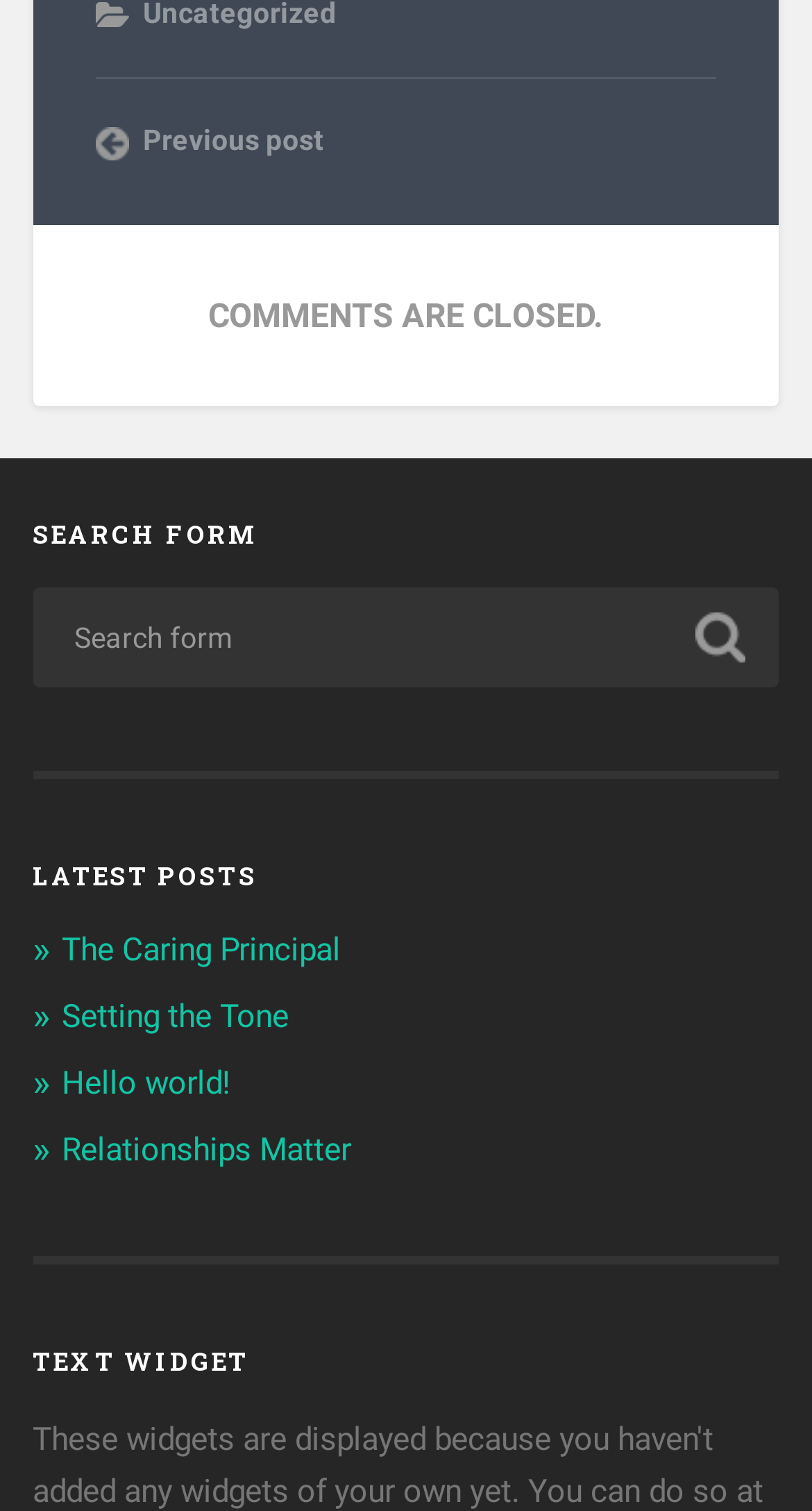Using the provided description: "value="Search"", find the bounding box coordinates of the corresponding UI element. The output should be four float numbers between 0 and 1, in the format [left, top, right, bottom].

[0.842, 0.398, 0.934, 0.447]